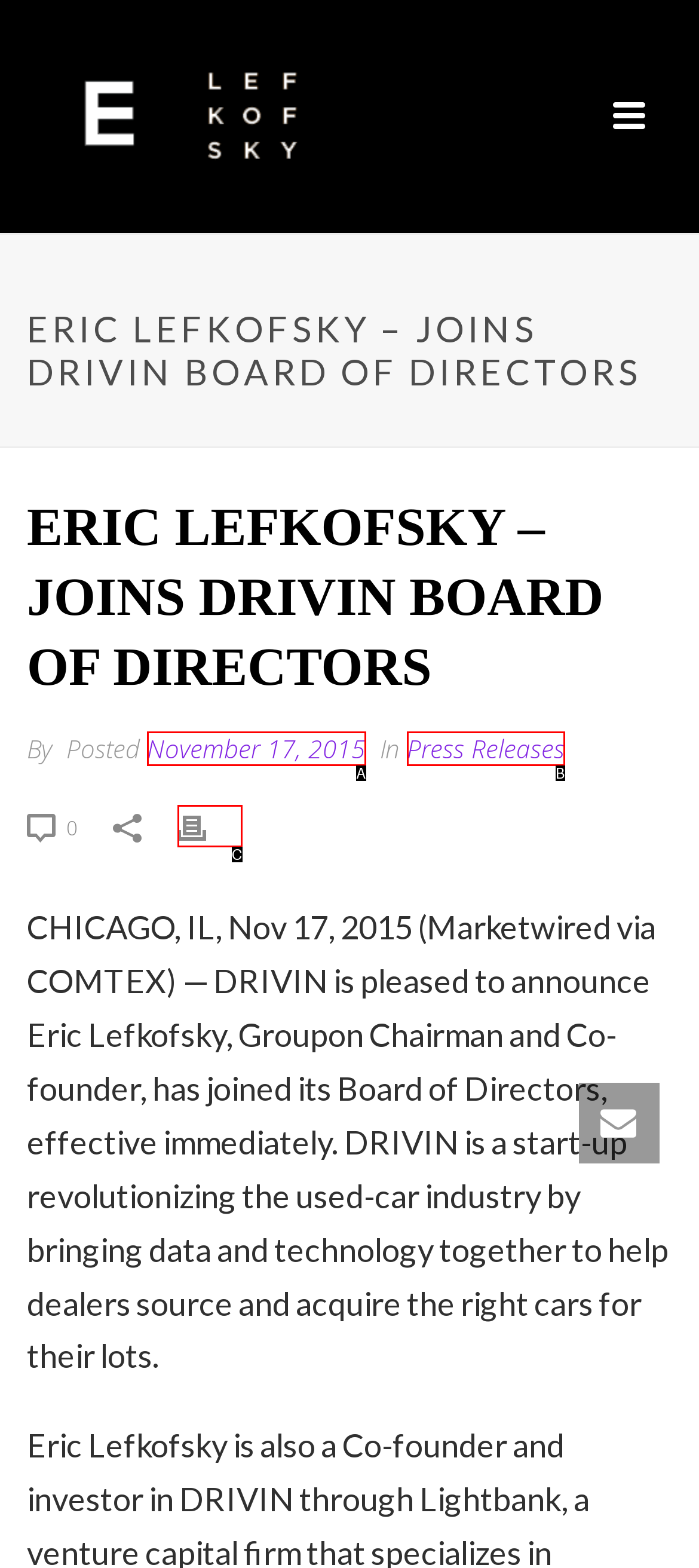From the choices given, find the HTML element that matches this description: parent_node: 0 title="Print". Answer with the letter of the selected option directly.

C